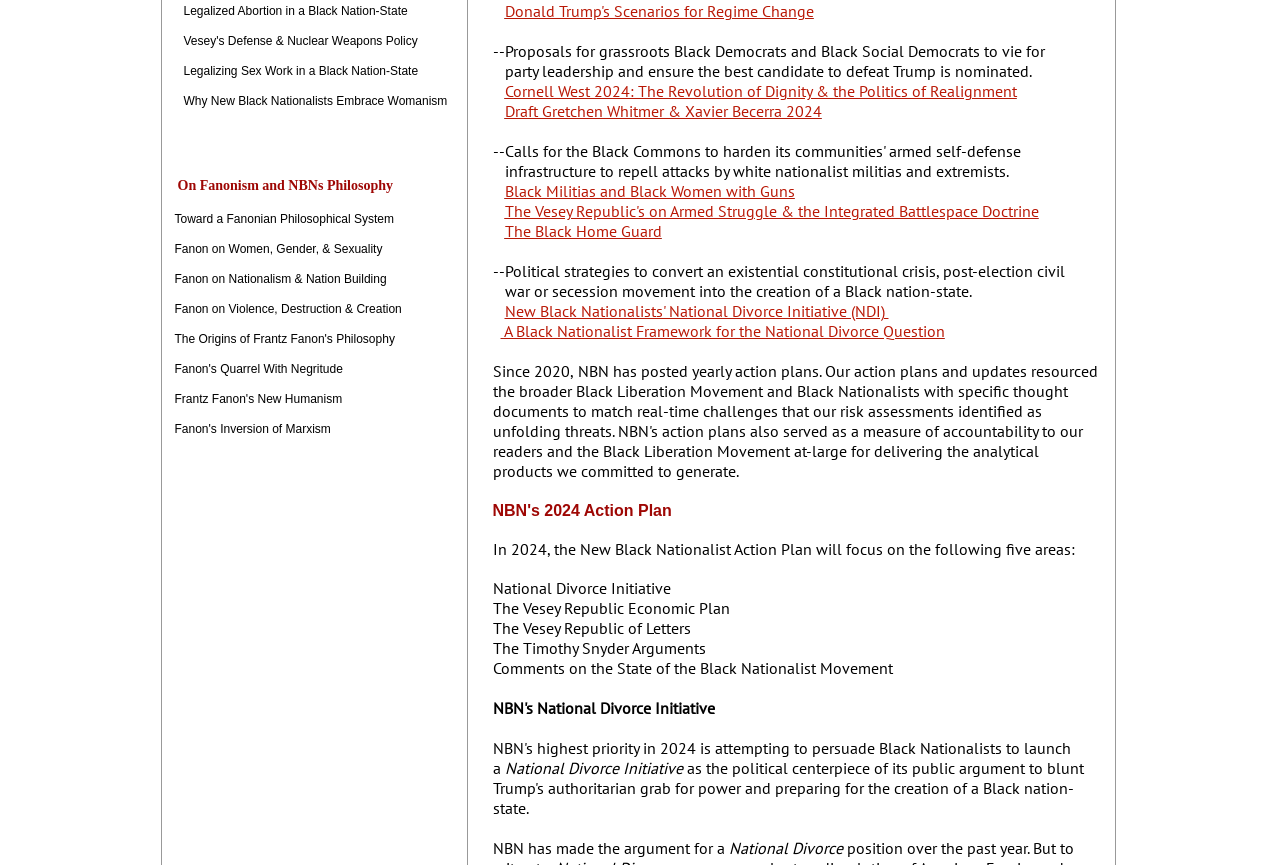Provide the bounding box coordinates of the section that needs to be clicked to accomplish the following instruction: "Read 'Black Militias and Black Women with Guns'."

[0.394, 0.209, 0.621, 0.232]